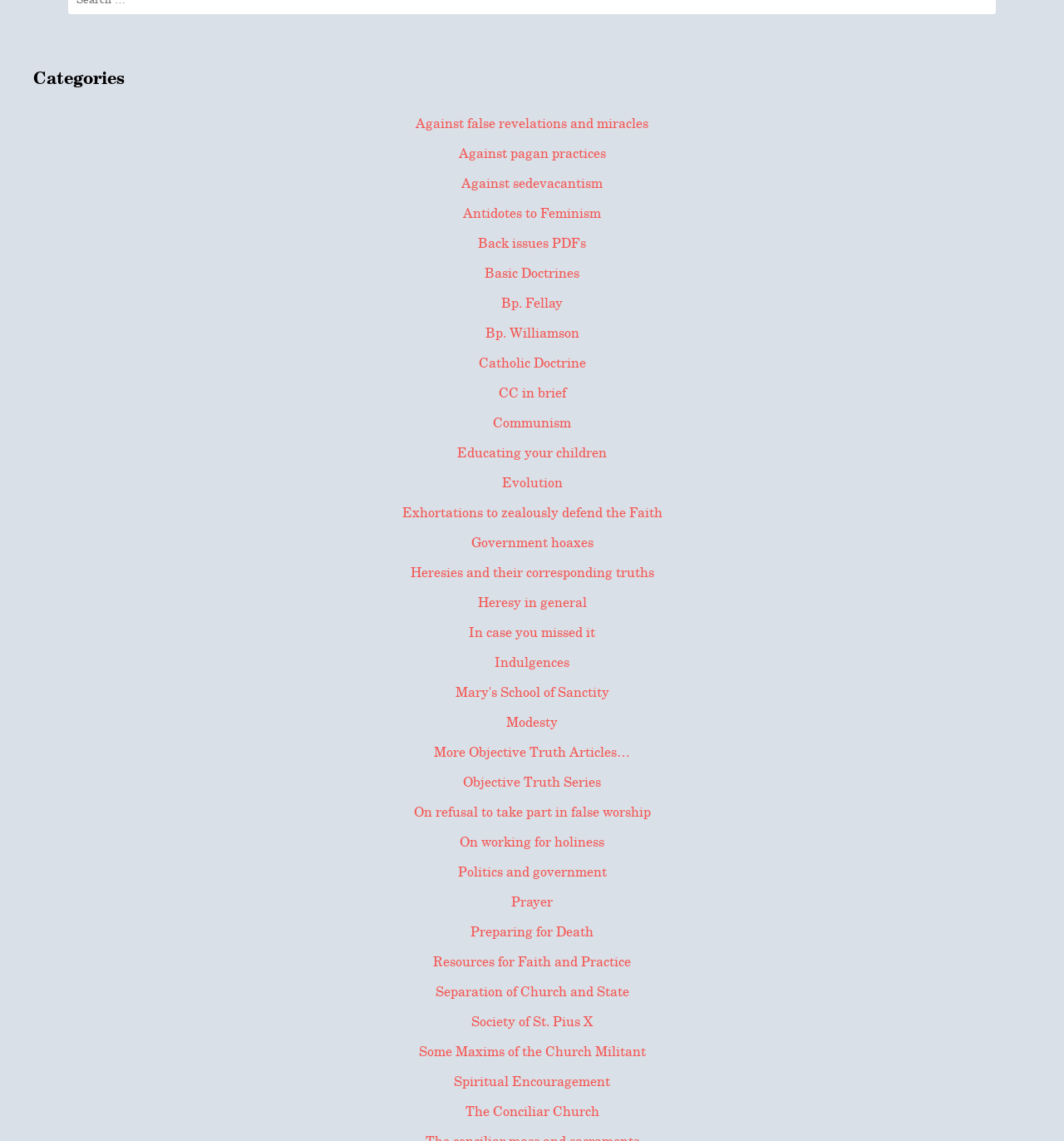Please provide a brief answer to the following inquiry using a single word or phrase:
How many links are there under the 'Categories' heading?

43